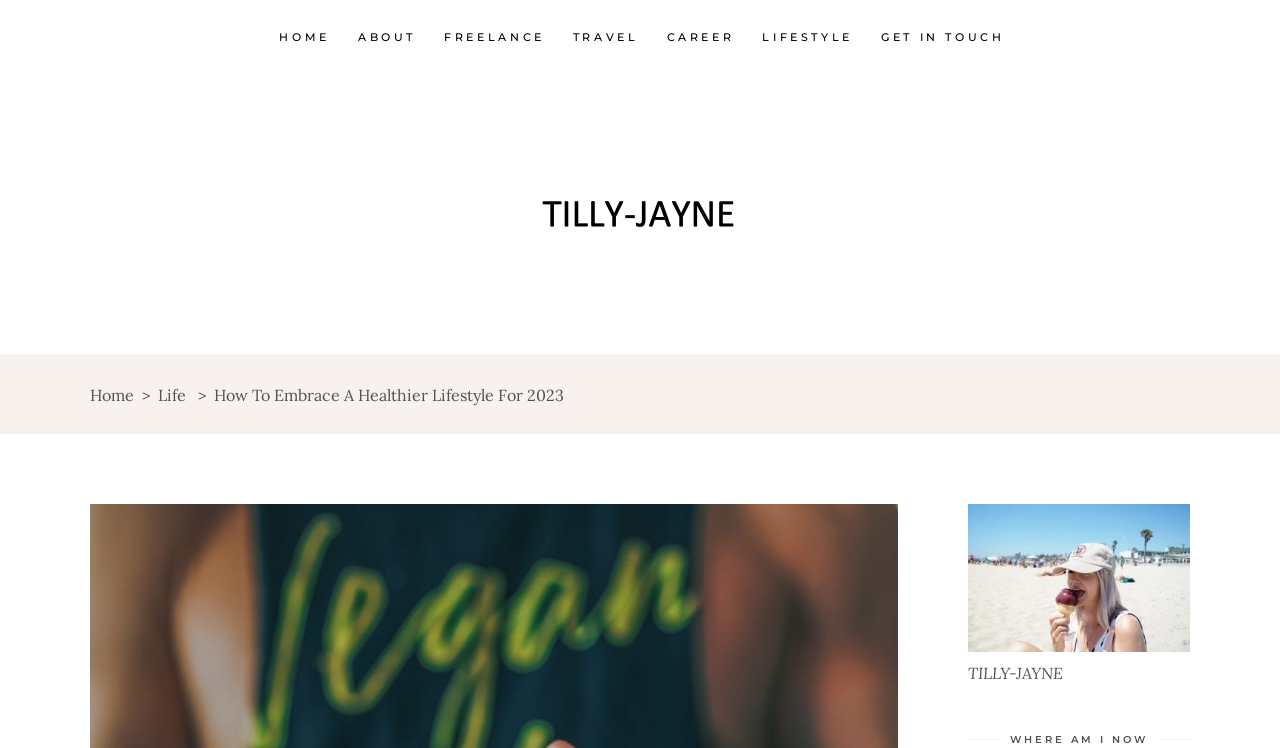Please identify the bounding box coordinates of the element's region that needs to be clicked to fulfill the following instruction: "view lifestyle articles". The bounding box coordinates should consist of four float numbers between 0 and 1, i.e., [left, top, right, bottom].

[0.585, 0.034, 0.677, 0.065]